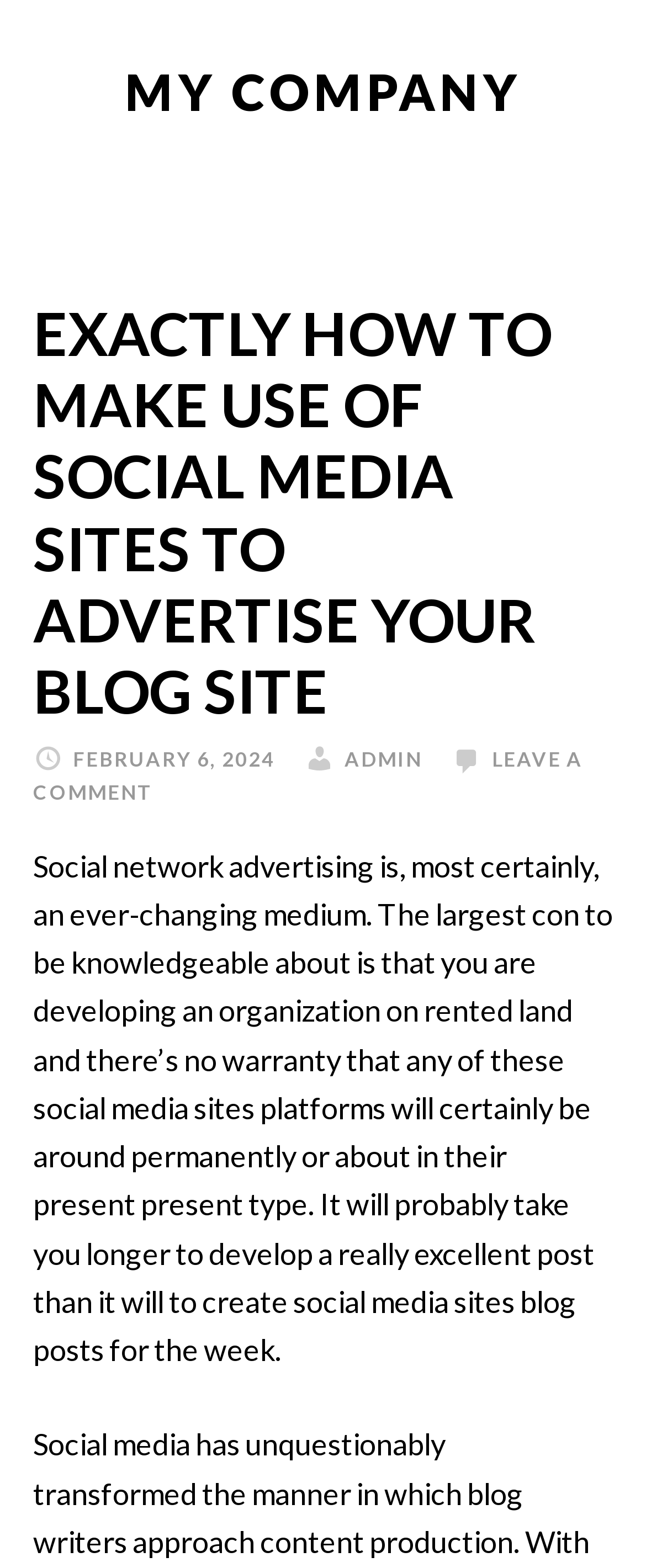Provide the bounding box coordinates of the HTML element described as: "My Company". The bounding box coordinates should be four float numbers between 0 and 1, i.e., [left, top, right, bottom].

[0.194, 0.039, 0.806, 0.077]